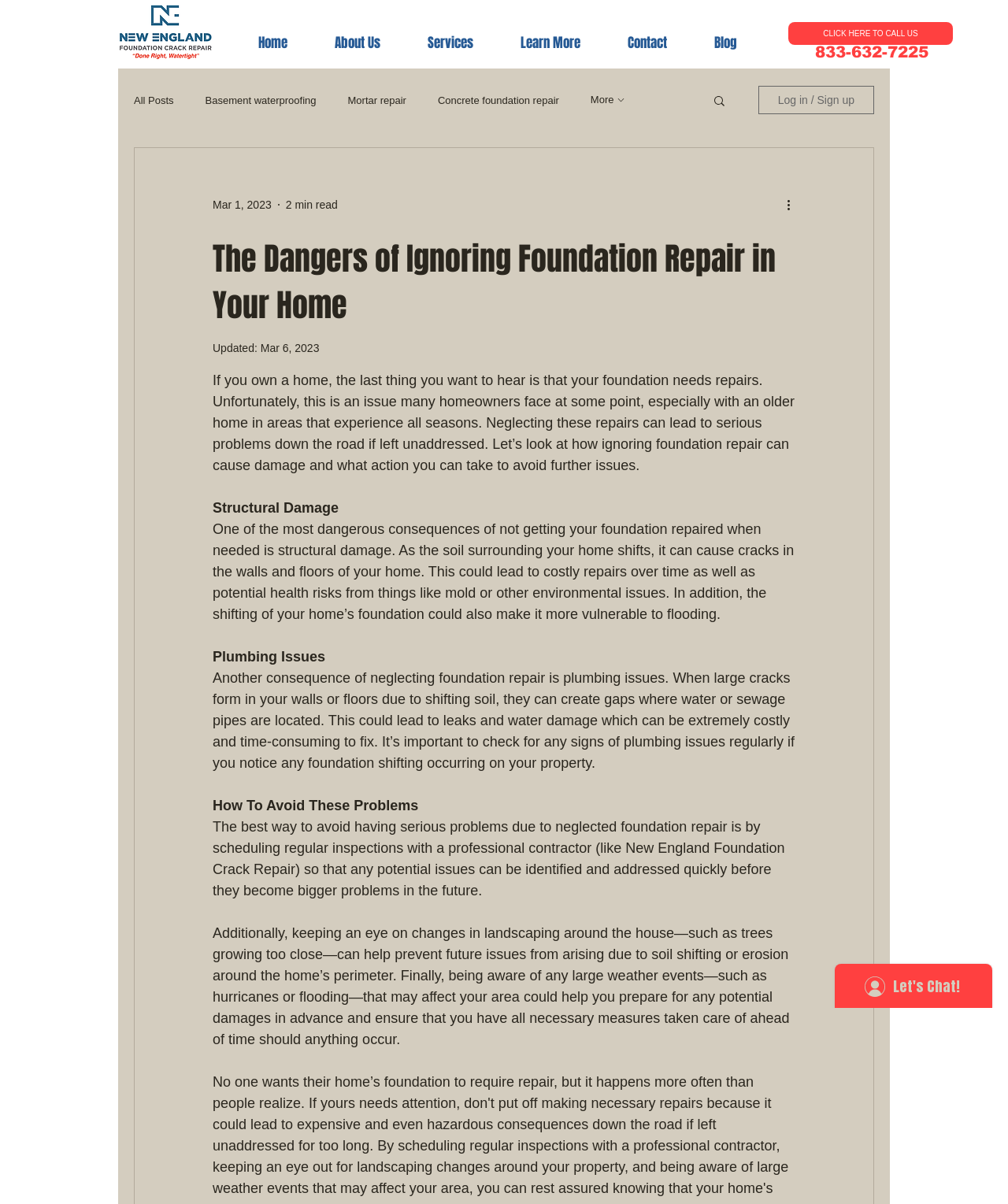Locate the bounding box coordinates of the area to click to fulfill this instruction: "Call the phone number". The bounding box should be presented as four float numbers between 0 and 1, in the order [left, top, right, bottom].

None